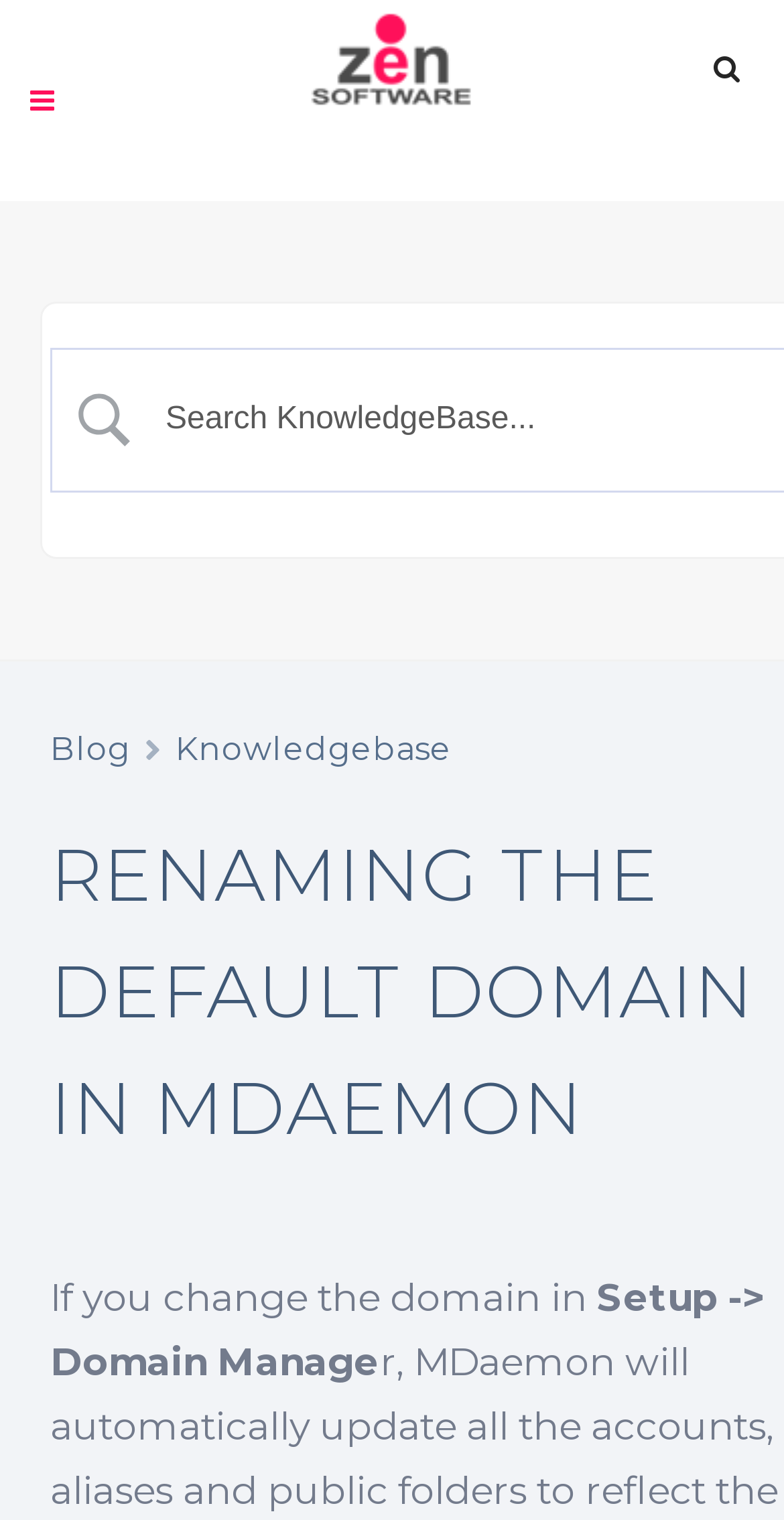Please give a succinct answer to the question in one word or phrase:
What is the topic of the current webpage?

Renaming default domain in MDaemon